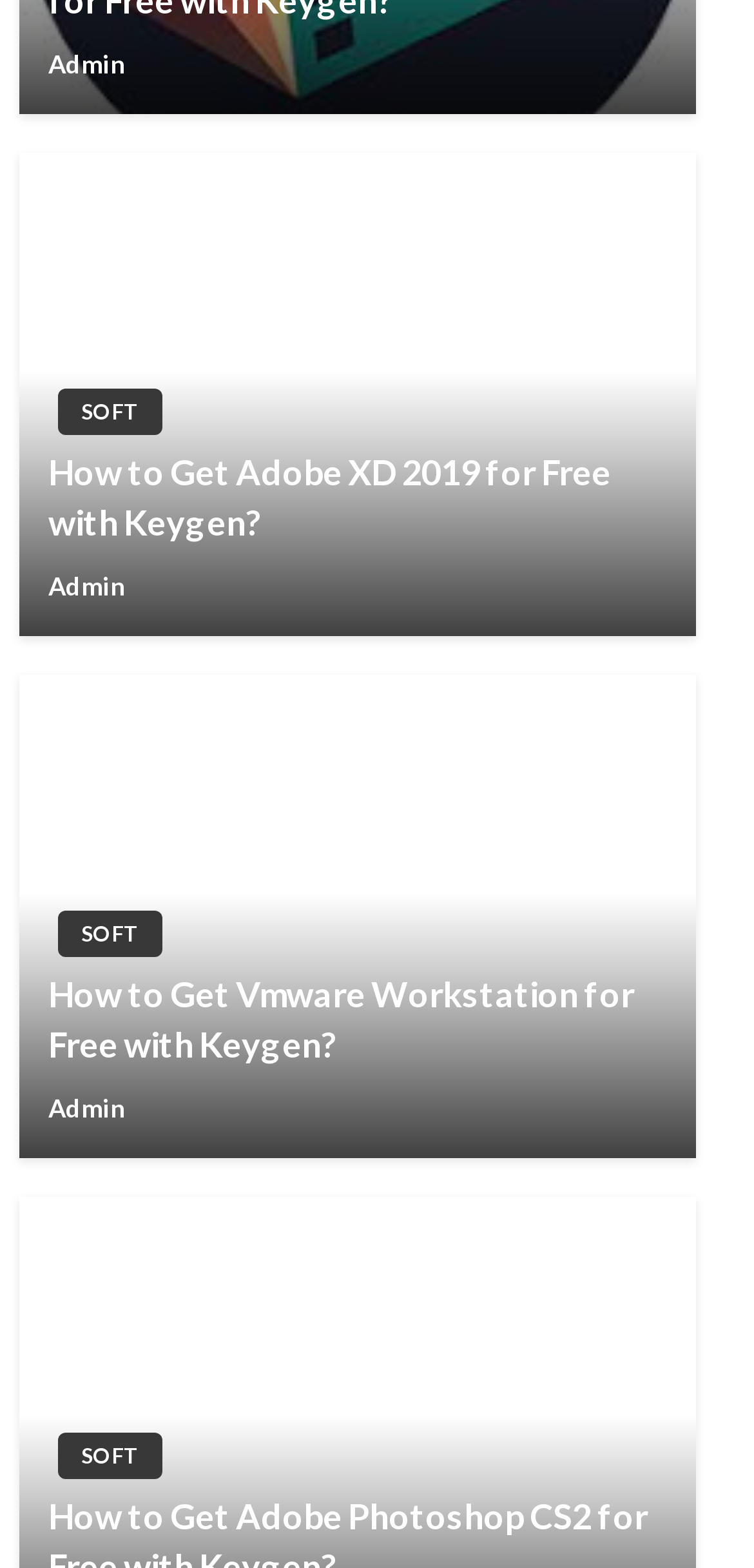How many links are in the second article?
Based on the image, answer the question with a single word or brief phrase.

4